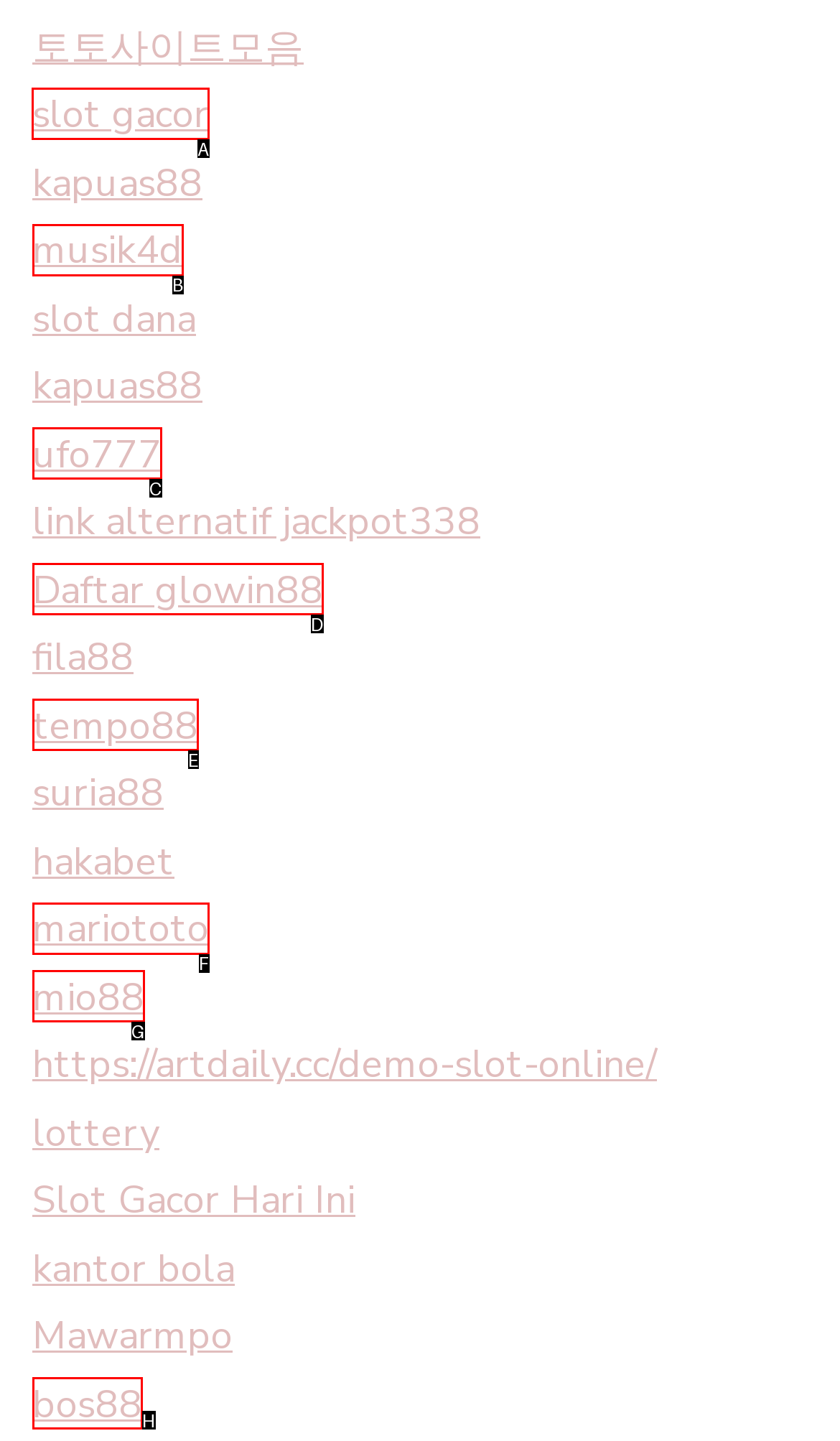Determine the HTML element to be clicked to complete the task: Follow us on Facebook. Answer by giving the letter of the selected option.

None